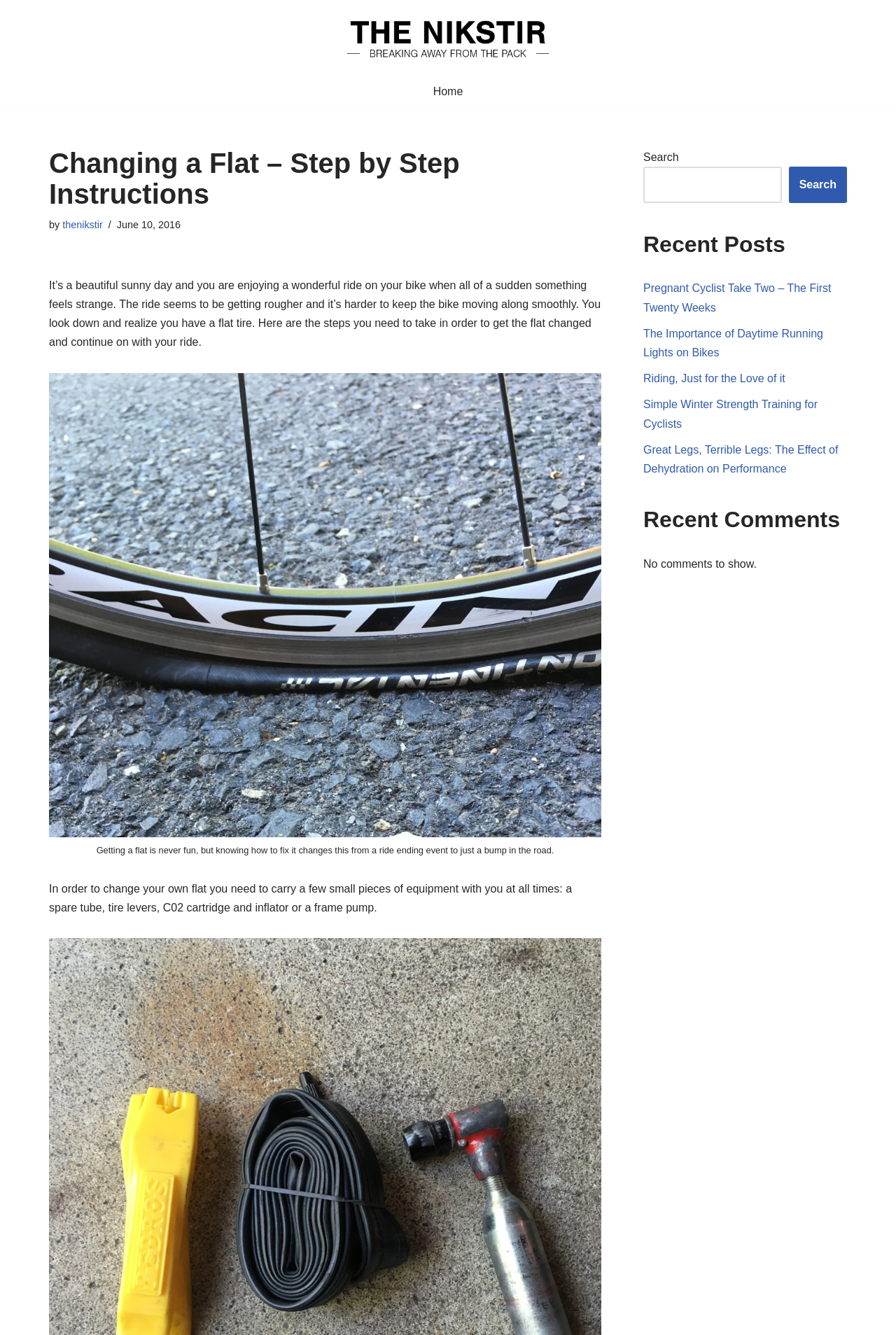Give a one-word or one-phrase response to the question: 
What equipment is needed to change a flat tire?

Spare tube, tire levers, C02 cartridge and inflator or frame pump